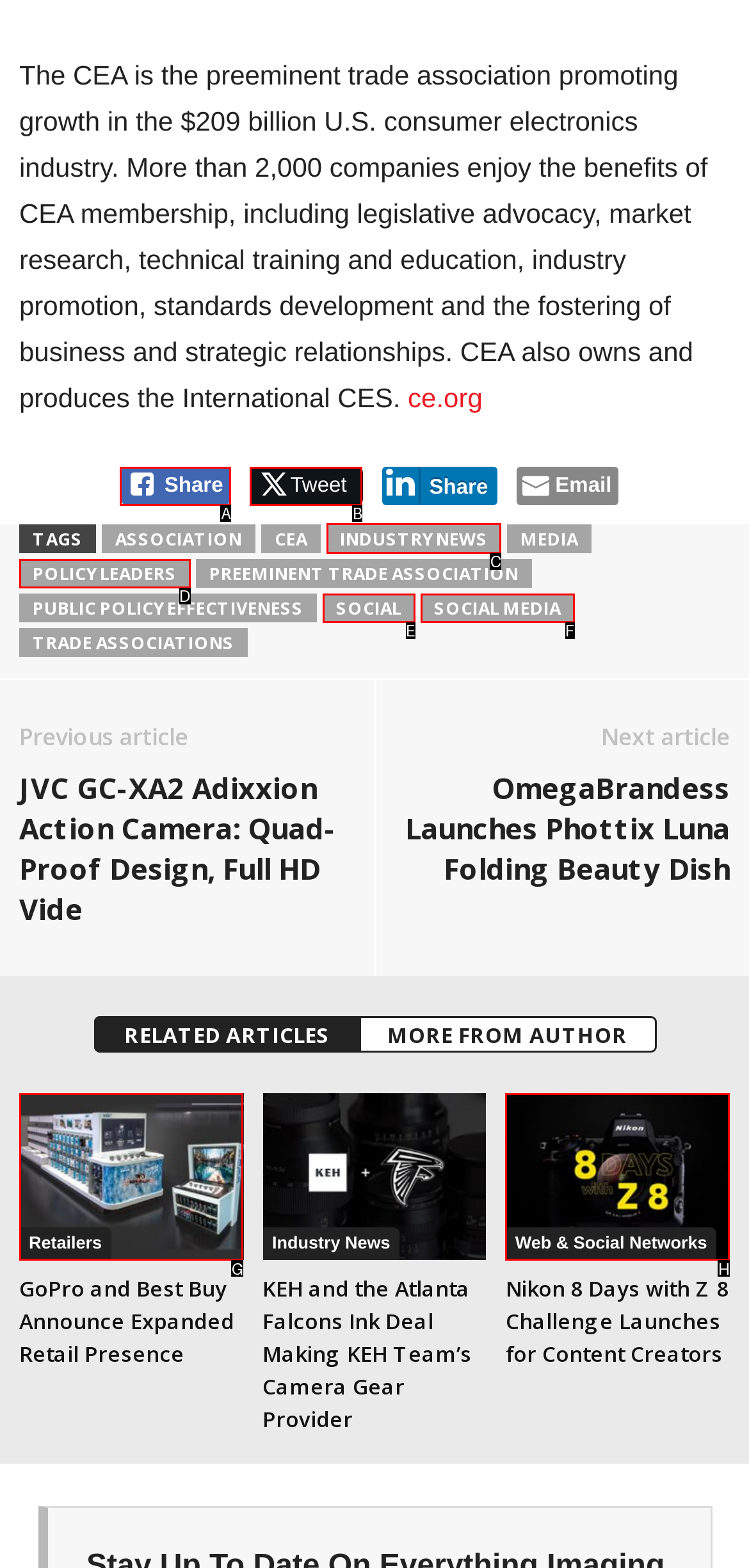What is the letter of the UI element you should click to Read about Industry News? Provide the letter directly.

C